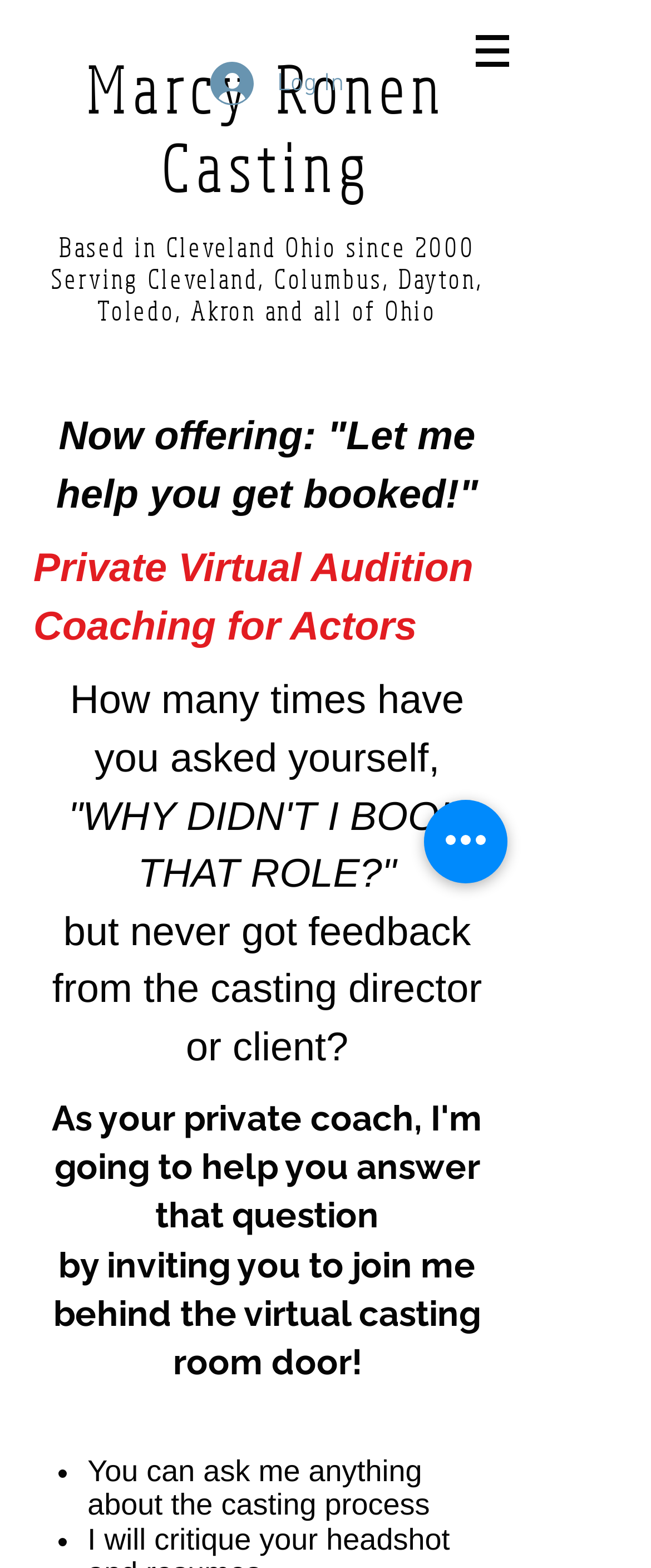Please locate and generate the primary heading on this webpage.

Marcy Ronen Casting